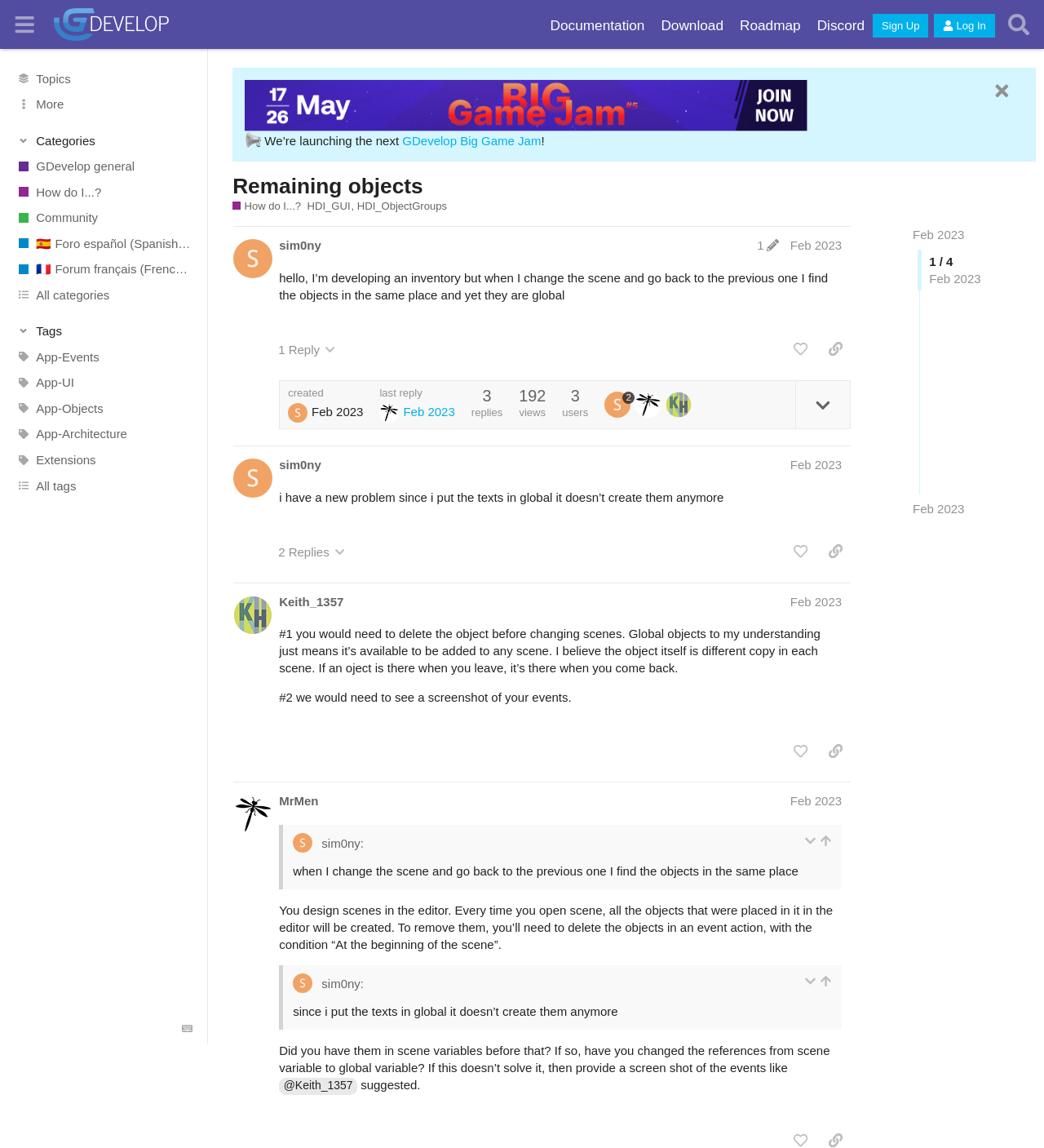What is the topic of the post?
Based on the visual content, answer with a single word or a brief phrase.

Remaining objects